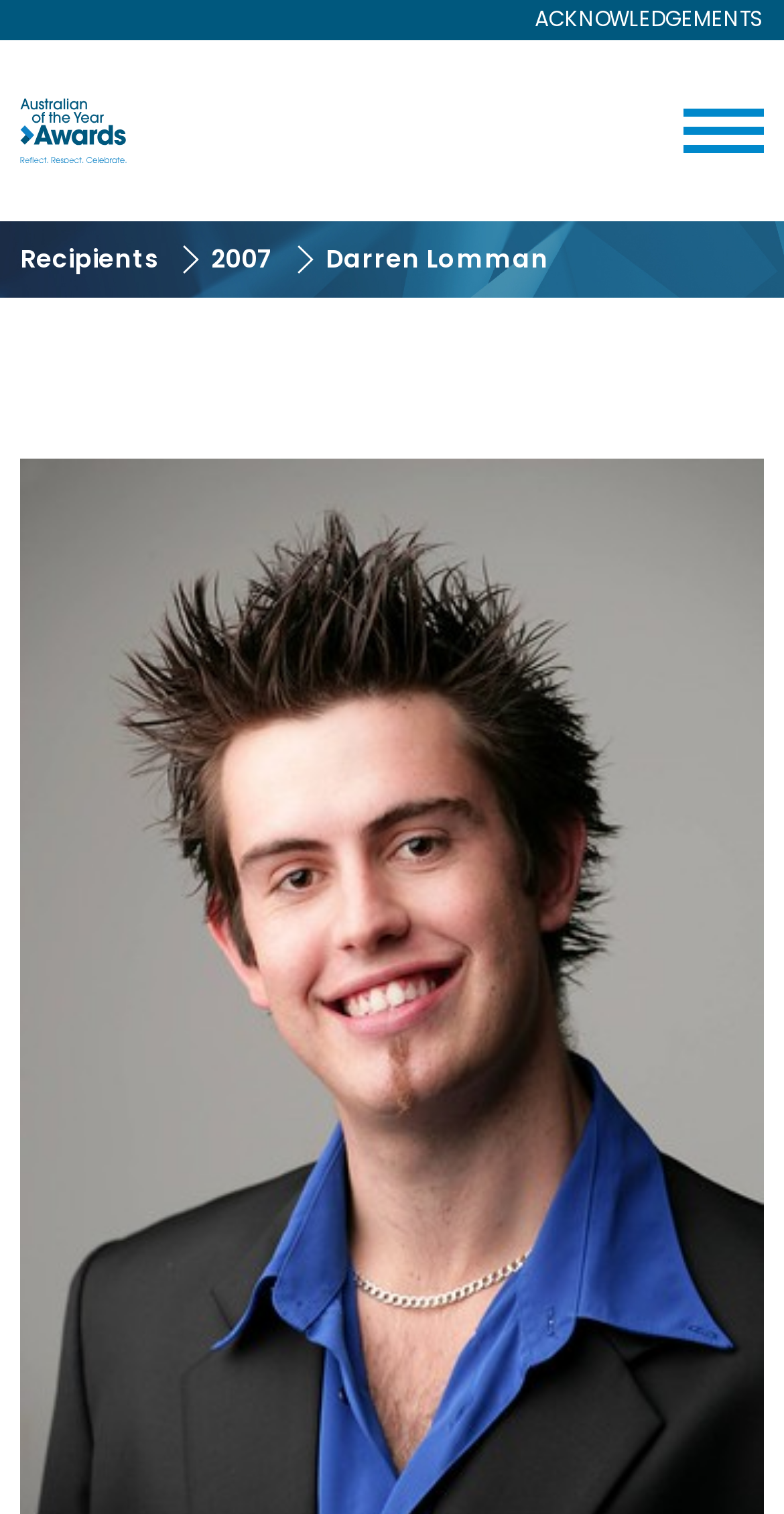Find the bounding box of the UI element described as follows: "Australian of the Year".

[0.026, 0.066, 0.462, 0.107]